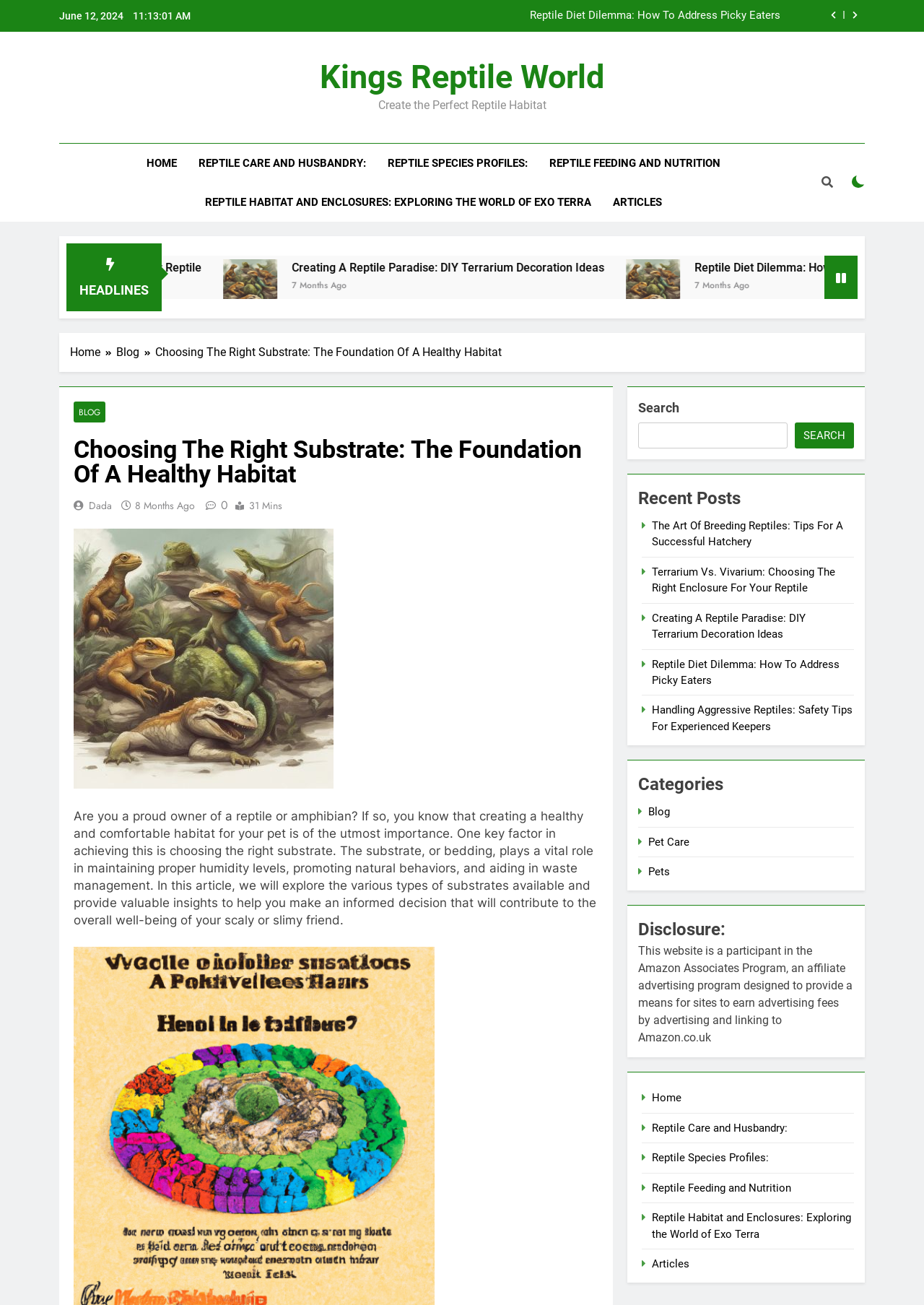Please pinpoint the bounding box coordinates for the region I should click to adhere to this instruction: "Explore the 'Reptile Care and Husbandry' section".

[0.203, 0.11, 0.408, 0.14]